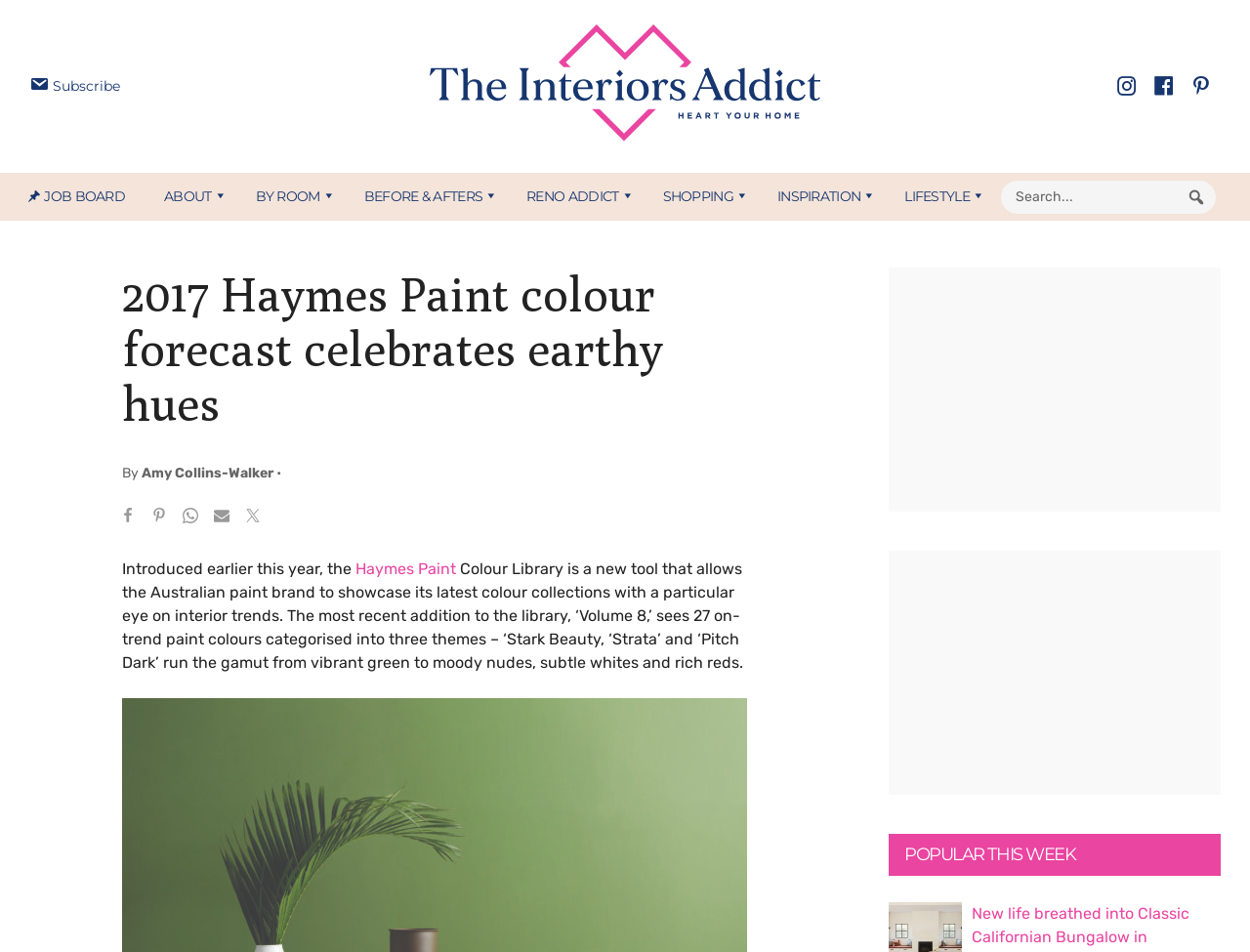Pinpoint the bounding box coordinates of the area that must be clicked to complete this instruction: "Click on the 'Home' link".

None